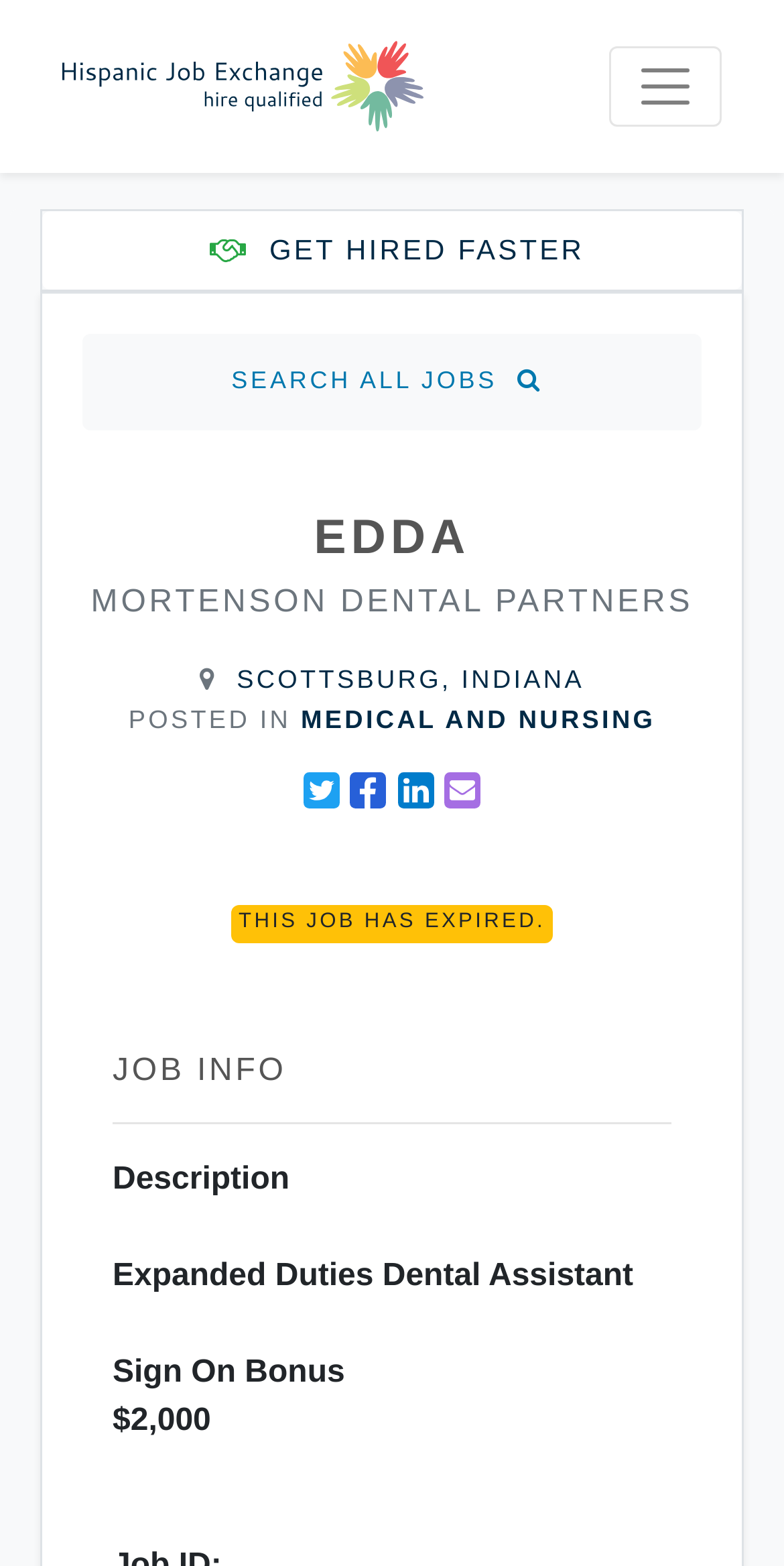Generate a comprehensive description of the contents of the webpage.

The webpage is a job posting for an EDDA position at Mortenson Dental Partners in Scottsburg, Indiana. At the top left, there is a logo for Hispanic Job Exchange, accompanied by a navigation toggle button to the right. Below the logo, there is a prominent link to "GET HIRED FASTER". 

A navigation breadcrumb is located below, with a link to "SEARCH ALL JOBS". The main heading "EDDA MORTENSON DENTAL PARTNERS" is centered on the page, followed by the location "SCOTTSBURG, INDIANA" below. 

On the left side, there are several links and text elements, including "POSTED IN", "MEDICAL AND NURSING", and social media sharing links. A notice "THIS JOB HAS EXPIRED" is displayed prominently. 

The main job information section is headed by "JOB INFO", with a horizontal separator below. This section contains several static text elements, including "Description", "Expanded Duties Dental Assistant", "Sign On Bonus", and "$2,000".